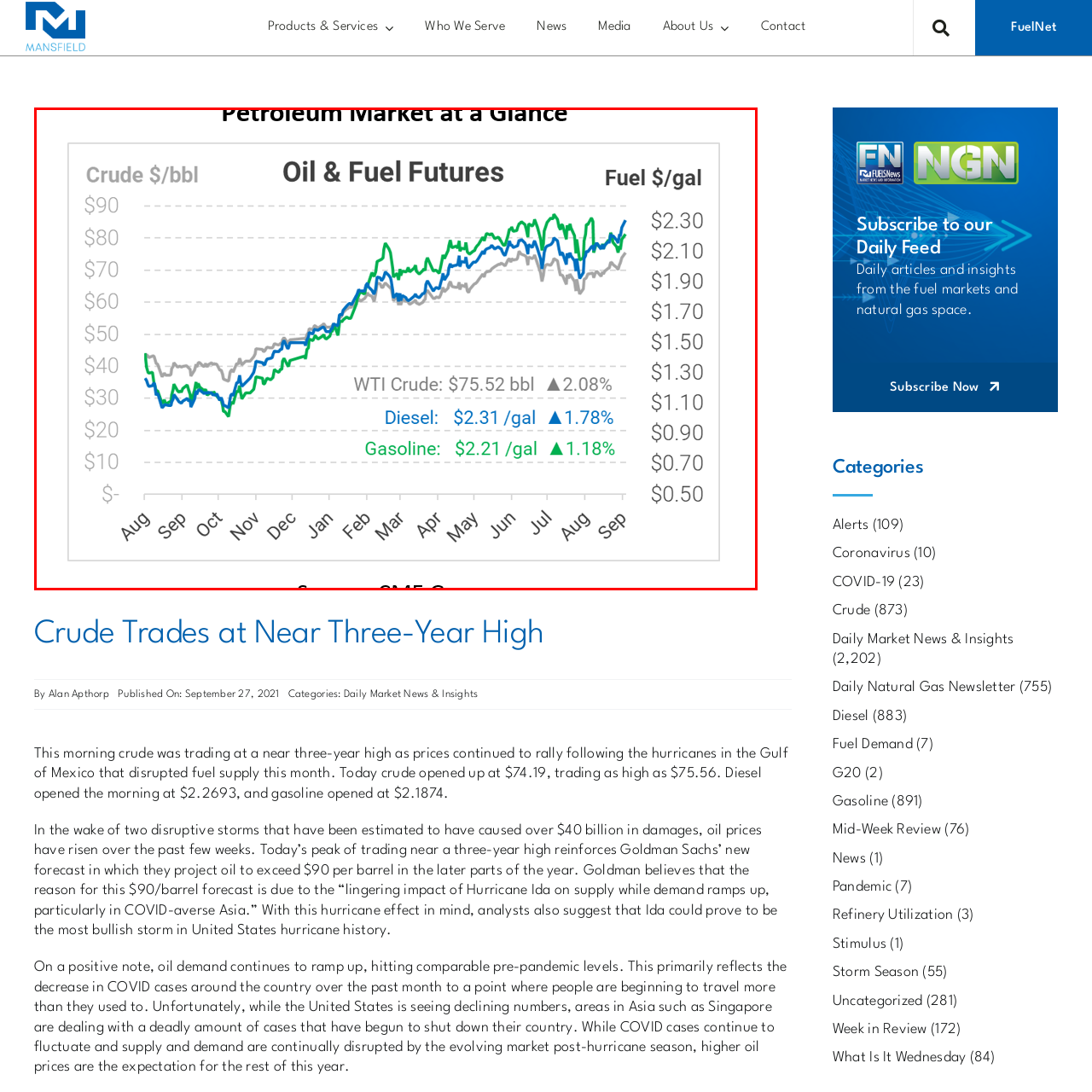Generate an in-depth caption for the image segment highlighted with a red box.

The image presents a detailed graph titled "Petroleum Market at a Glance," showcasing the fluctuations in oil and fuel prices from August to September. It features three distinct lines representing different types of fuel: the gray line signifies the price of crude oil in dollars per barrel, which peaks just under $90; the blue line represents diesel prices, currently at $2.31 per gallon with a rise of 1.78%; and the green line reflects gasoline prices, listed at $2.21 per gallon with a 1.18% increase. Additionally, the graph indicates the current WTI crude price at $75.52 per barrel, which has experienced a minor uptick of 2.08%. This informative visual highlights the trends and pricing in the petroleum market, essential for stakeholders and consumers alike.